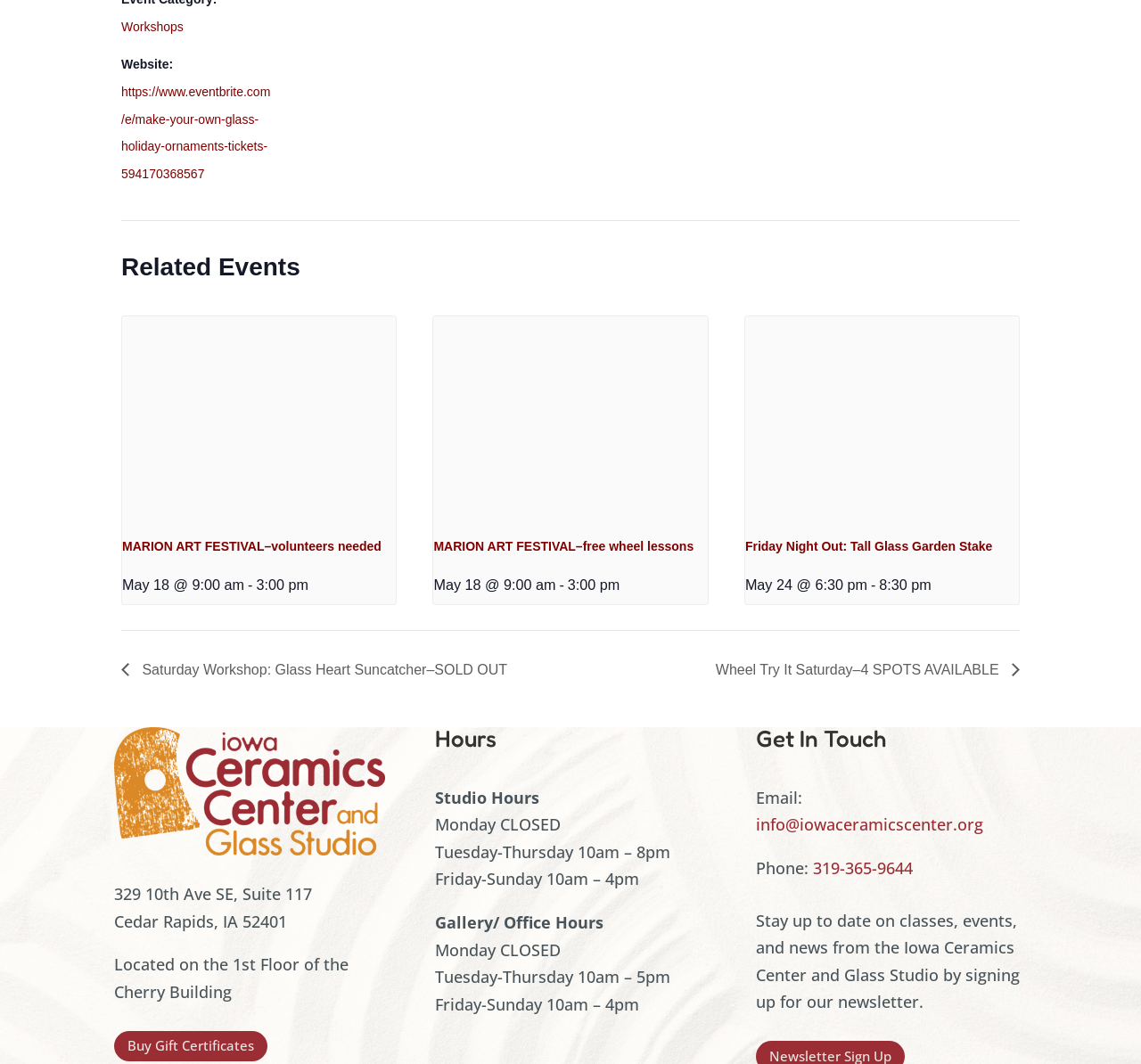How many events are listed on the webpage?
Provide an in-depth and detailed answer to the question.

I found the answer by counting the number of heading elements that describe events, which are 'Related Events', 'MARION ART FESTIVAL–volunteers needed', 'MARION ART FESTIVAL–free wheel lessons', 'Friday Night Out: Tall Glass Garden Stake', and 'Saturday Workshop: Glass Heart Suncatcher–SOLD OUT'.